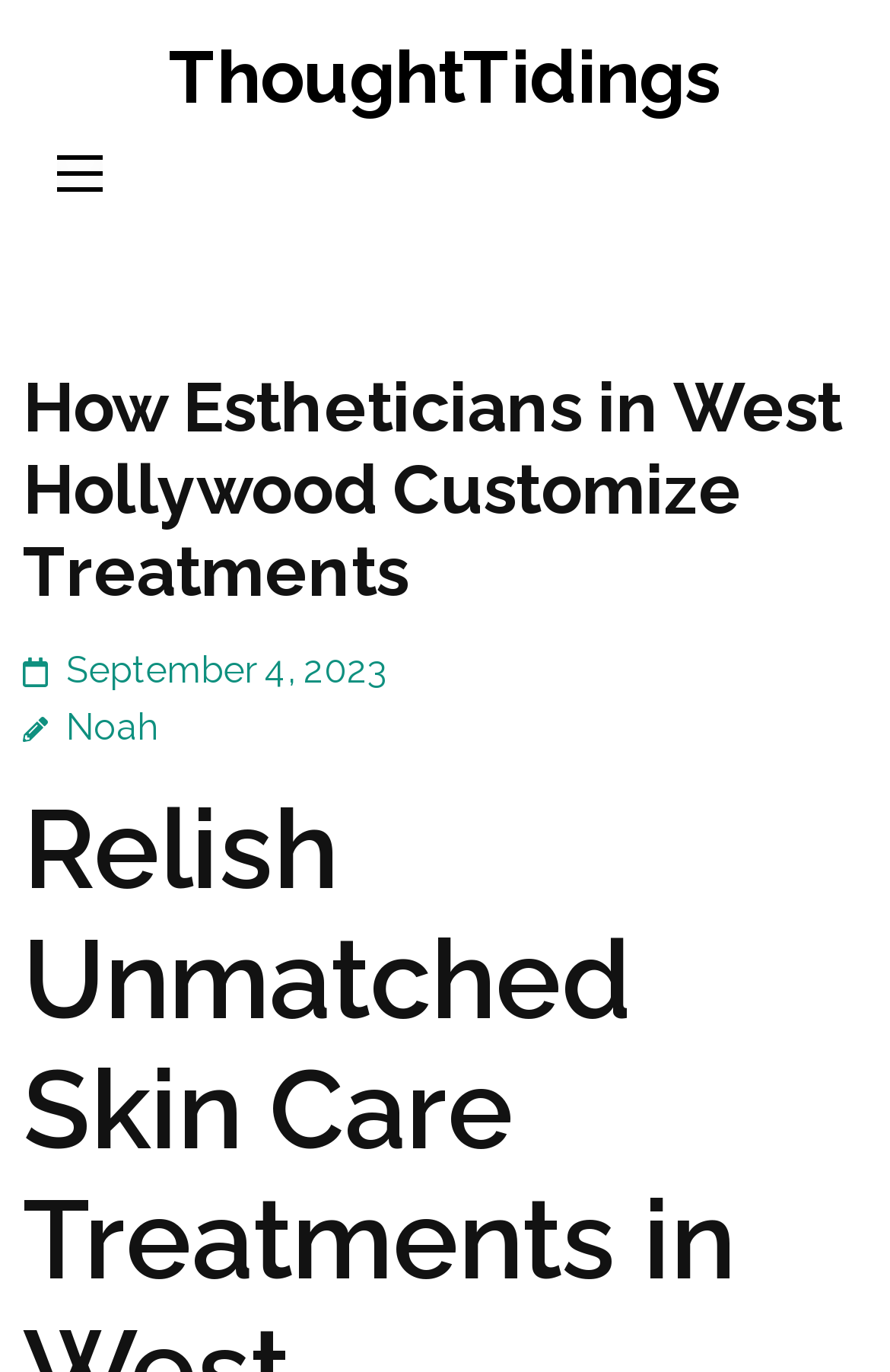Explain in detail what you observe on this webpage.

The webpage is about customized treatments by estheticians in West Hollywood, as indicated by the title "How Estheticians in West Hollywood Customize Treatments". 

At the top, there is a link to "ThoughtTidings" taking up most of the width. Below it, there is an expandable button on the left side. 

The main content area has a header section that spans almost the entire width. Within this section, there is a heading that repeats the title "How Estheticians in West Hollywood Customize Treatments". 

Below the heading, there are two links side by side. The left link shows the date "September 4, 2023", and the right link displays the author's name "Noah".